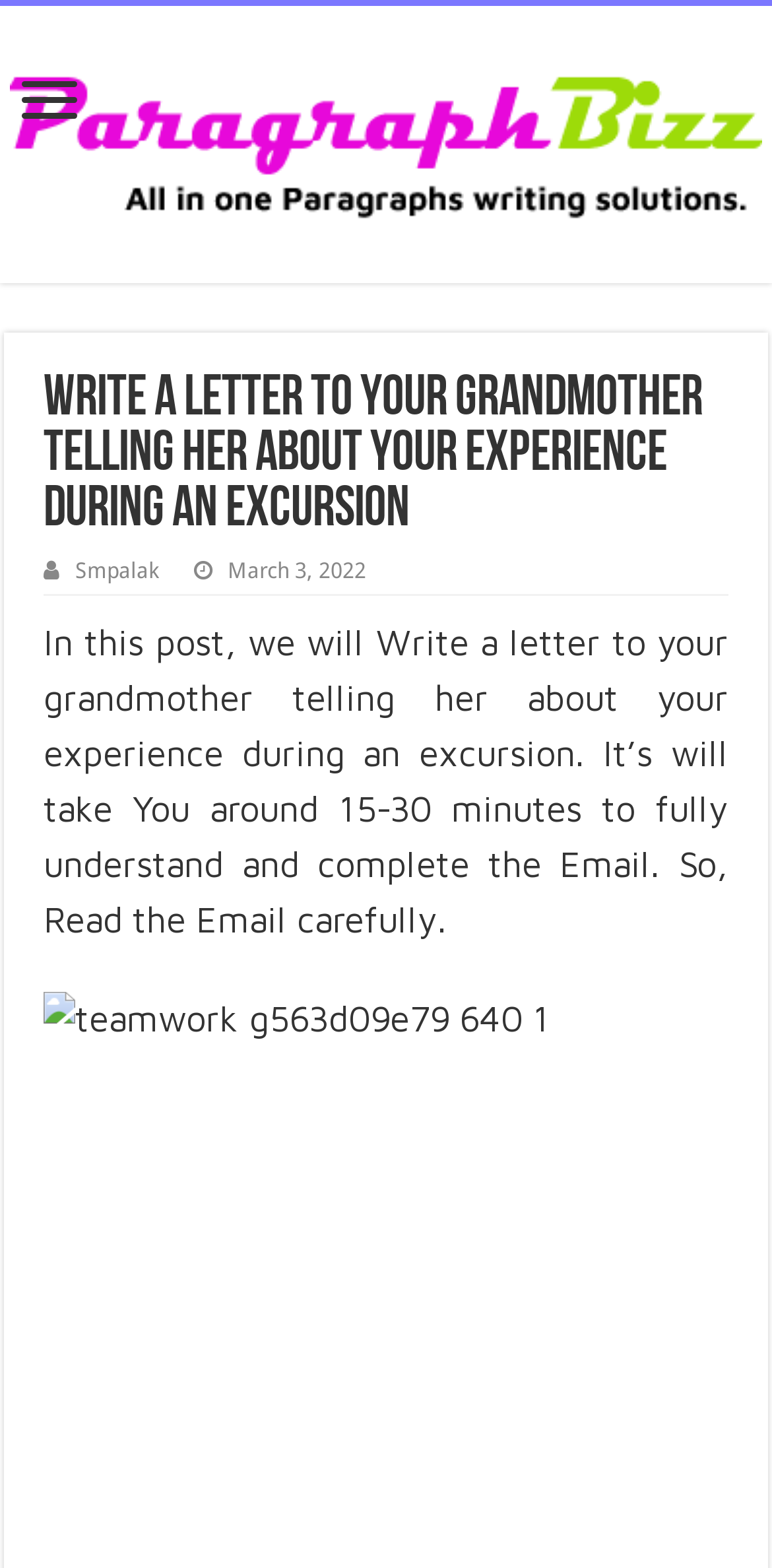Answer the question below with a single word or a brief phrase: 
What is the topic of the post?

Writing a letter to grandmother